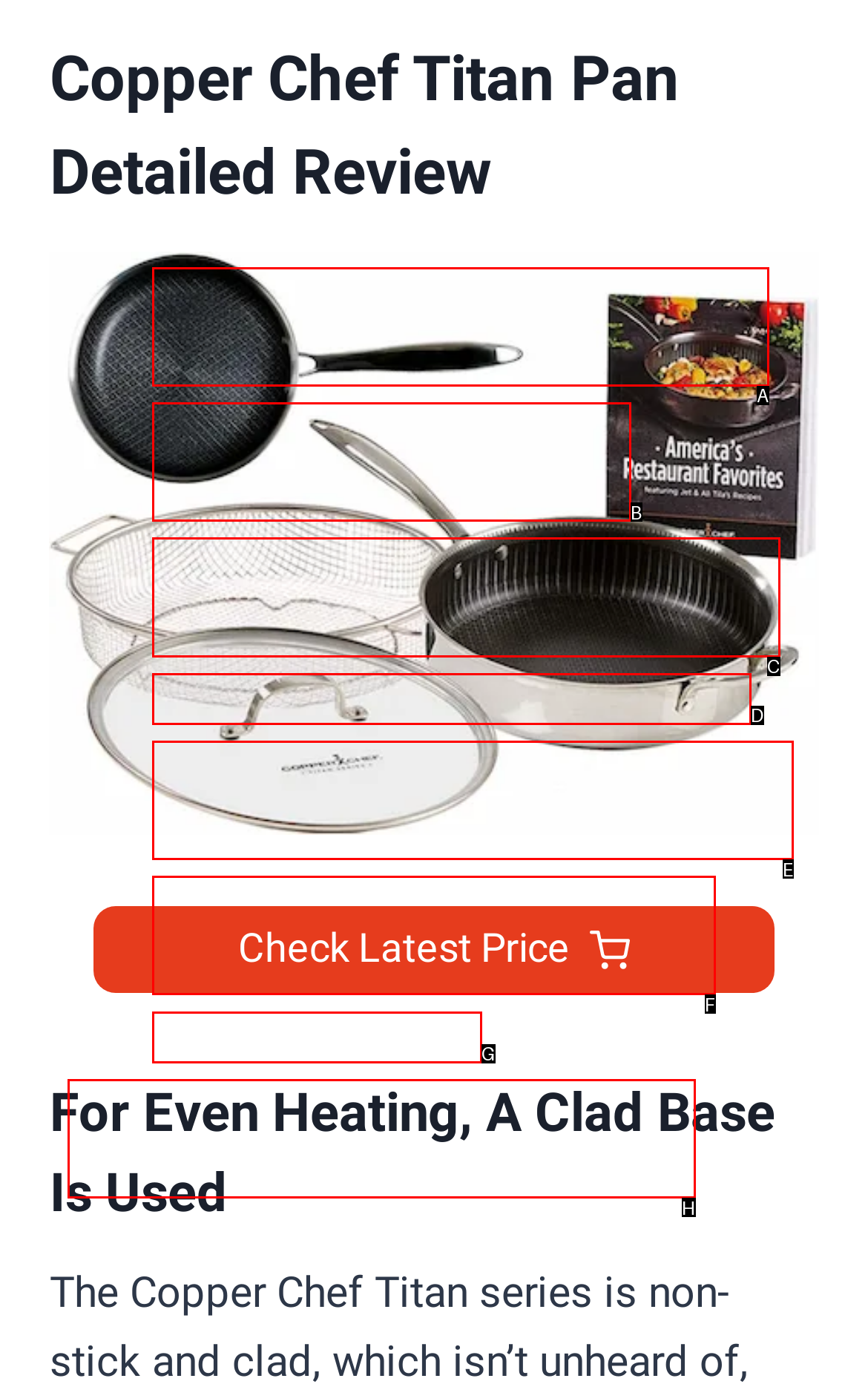Identify the letter of the UI element you should interact with to perform the task: Explore 'Recommendations For Using The Copper Chef Titan Pan In General'
Reply with the appropriate letter of the option.

H